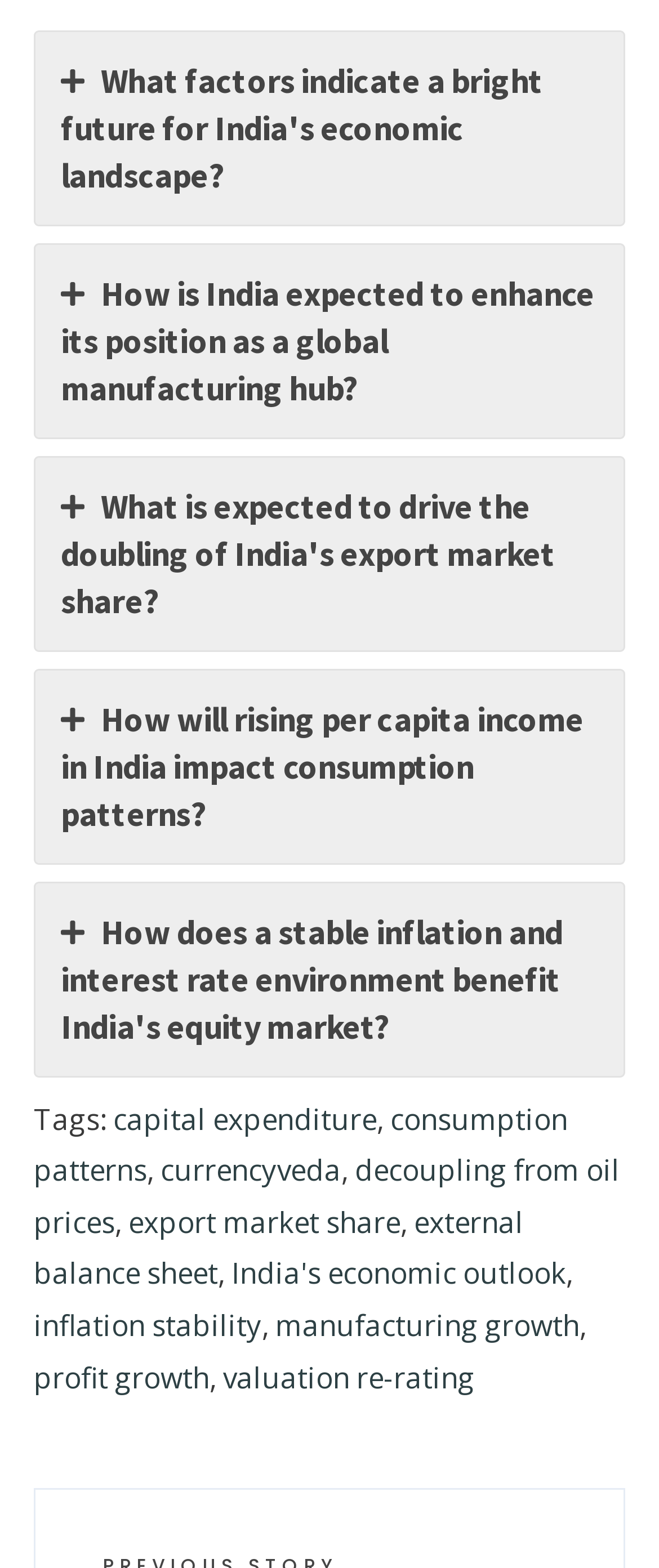Please specify the bounding box coordinates of the clickable region necessary for completing the following instruction: "Click on the tag 'capital expenditure'". The coordinates must consist of four float numbers between 0 and 1, i.e., [left, top, right, bottom].

[0.172, 0.701, 0.572, 0.726]